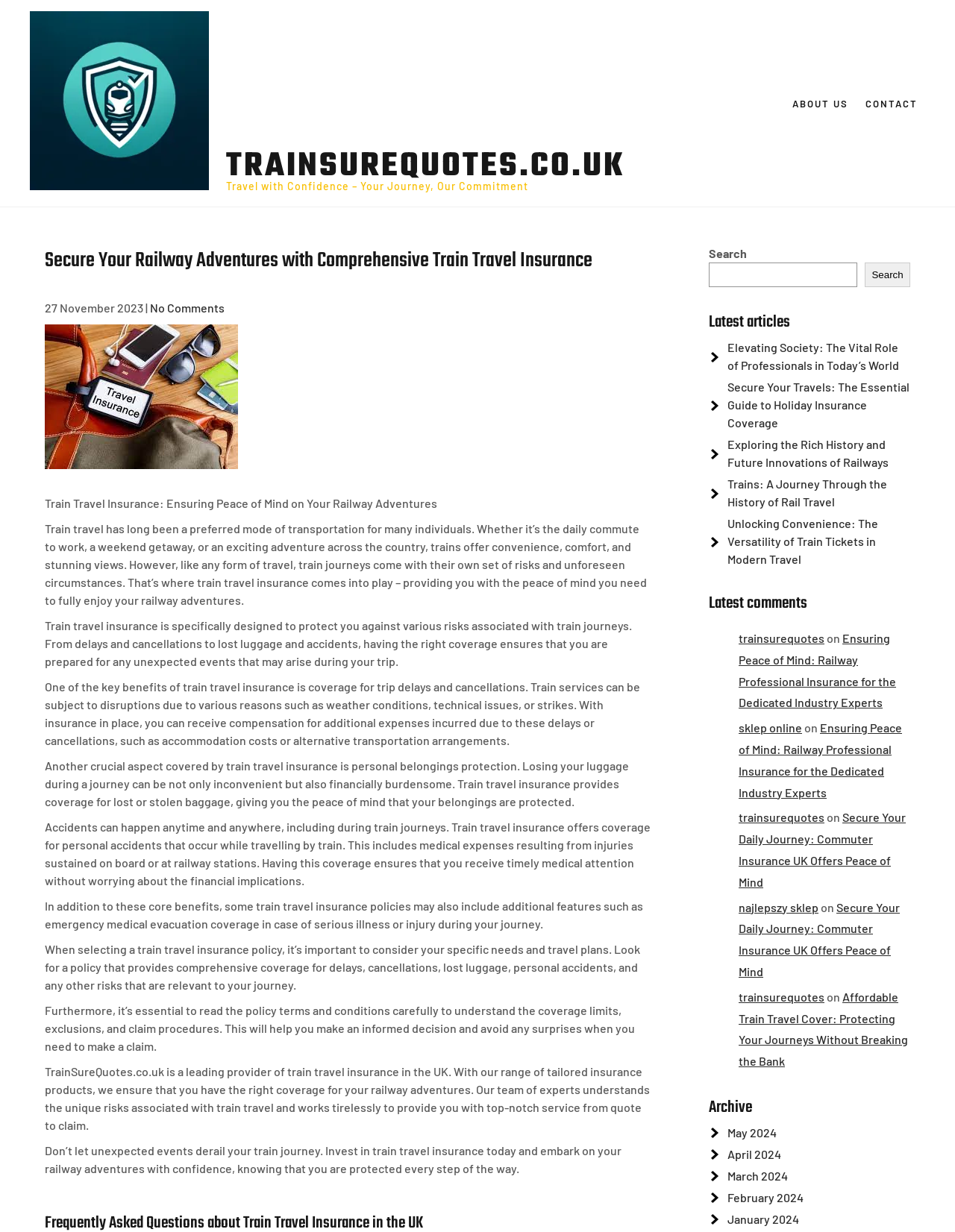What is the website's logo?
Based on the visual details in the image, please answer the question thoroughly.

The website's logo is located at the top left corner of the webpage, and it is an image with the text 'sitelogo'.